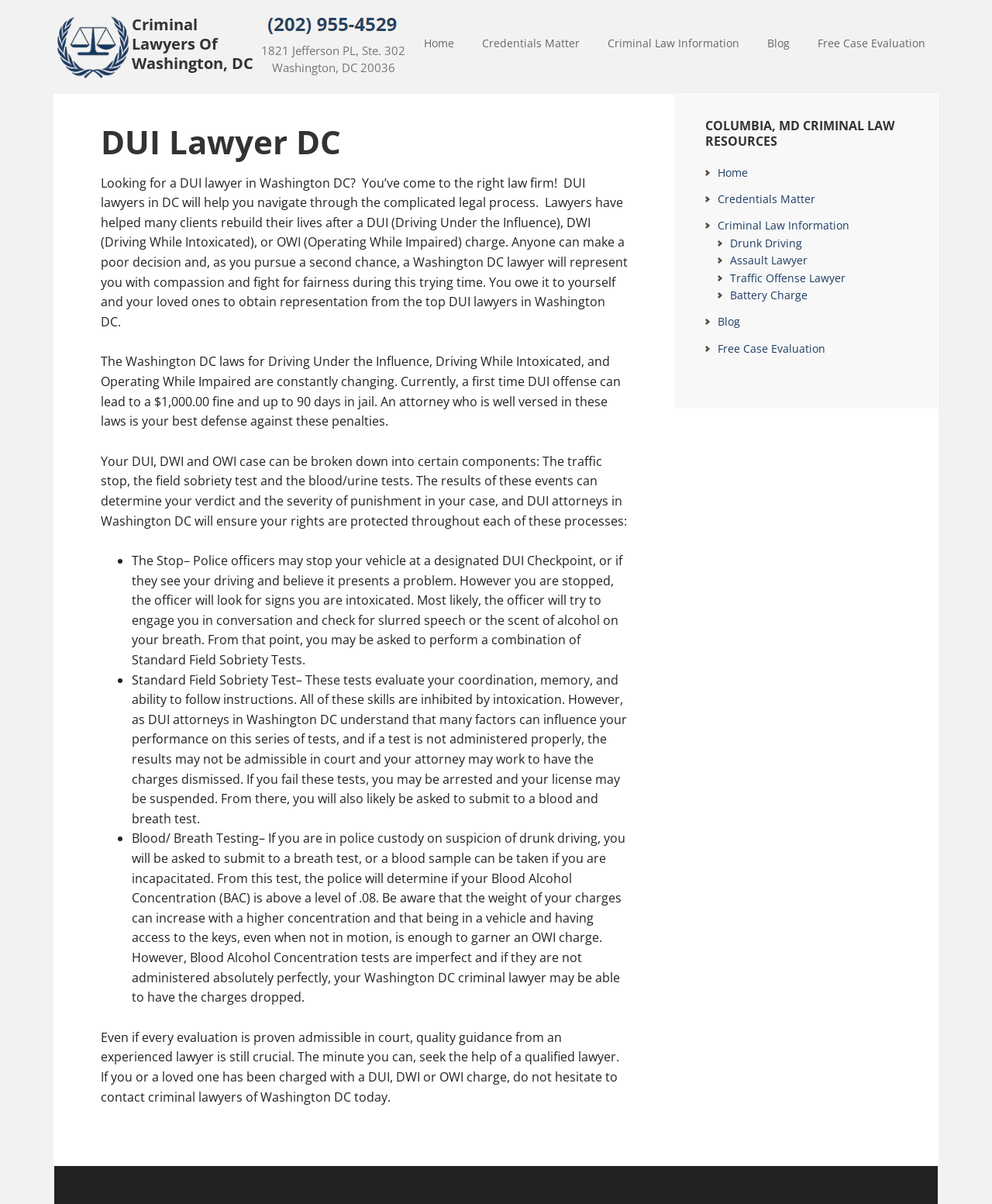Please indicate the bounding box coordinates of the element's region to be clicked to achieve the instruction: "Click the link to post a review". Provide the coordinates as four float numbers between 0 and 1, i.e., [left, top, right, bottom].

None